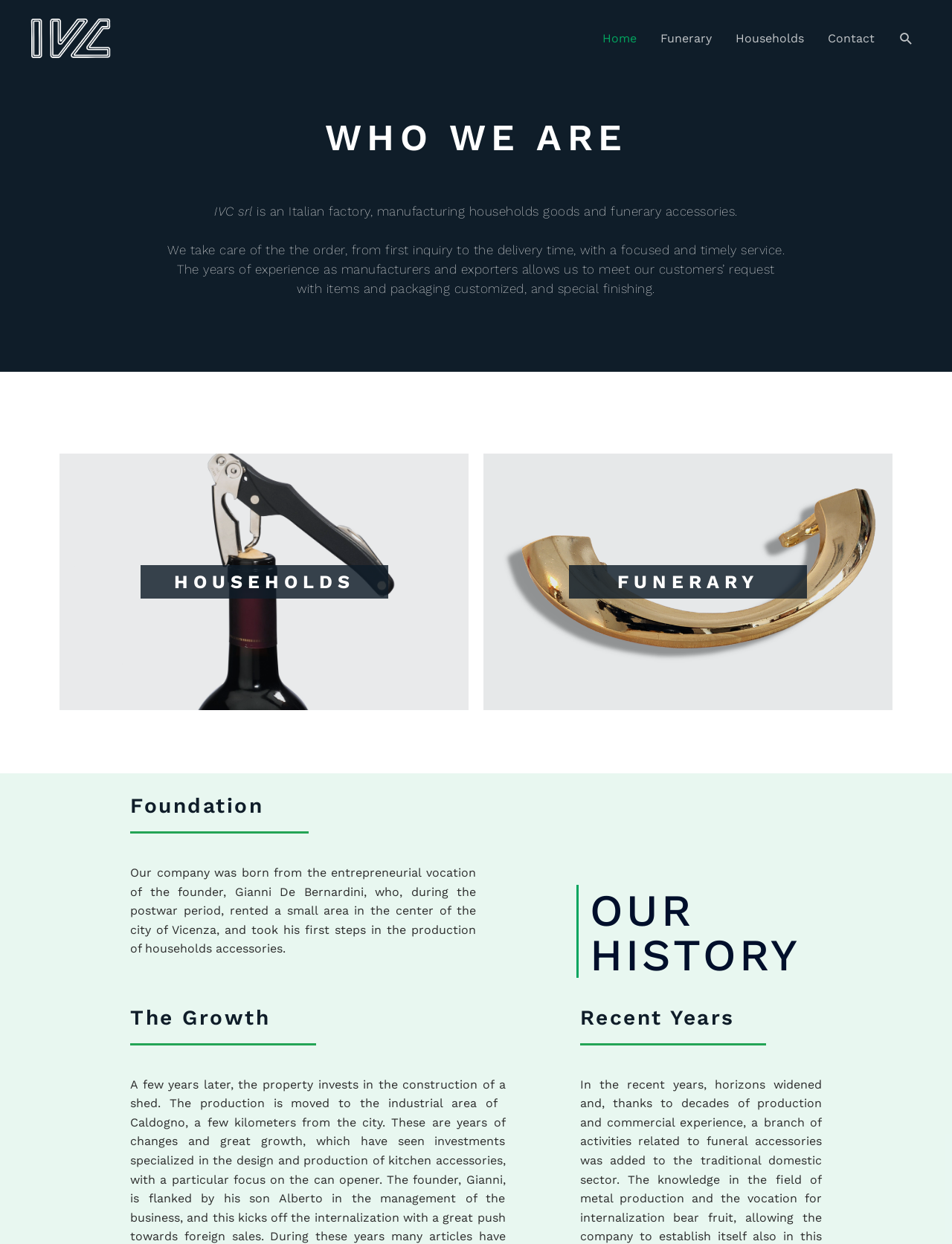Summarize the webpage in an elaborate manner.

The webpage is about IVC srl, an Italian factory that manufactures household goods and funerary accessories. At the top left corner, there is a logo of IVC, which is an image with a link to the homepage. 

Below the logo, there is a navigation menu that spans across the top of the page, containing links to different sections of the website, including Home, Funerary, Households, and Contact. On the top right corner, there is a search icon.

The main content of the page is divided into several sections. The first section is titled "WHO WE ARE" and contains a brief introduction to IVC srl, stating that they take care of orders from inquiry to delivery with a focused and timely service. 

Below this section, there are two prominent buttons, one for Households and one for Funerary, which are placed side by side. 

The next section is titled "Foundation" and describes the company's origins, stating that it was founded by Gianni De Bernardini in the postwar period. 

Further down the page, there are three sections titled "OUR HISTORY", "The Growth", and "Recent Years", which likely provide more information about the company's history and development.